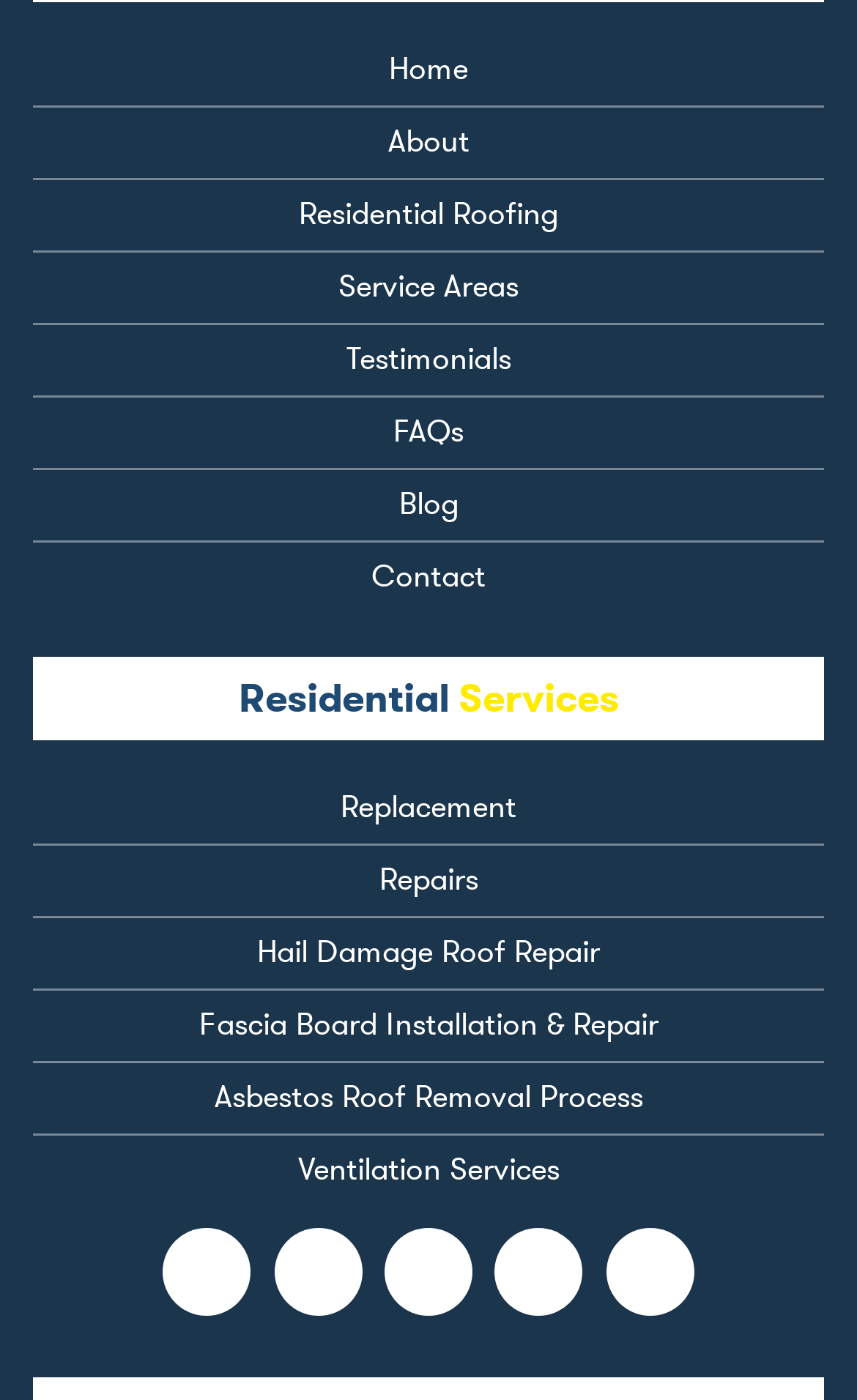What is the second service listed under Residential?
Based on the screenshot, provide a one-word or short-phrase response.

Repairs